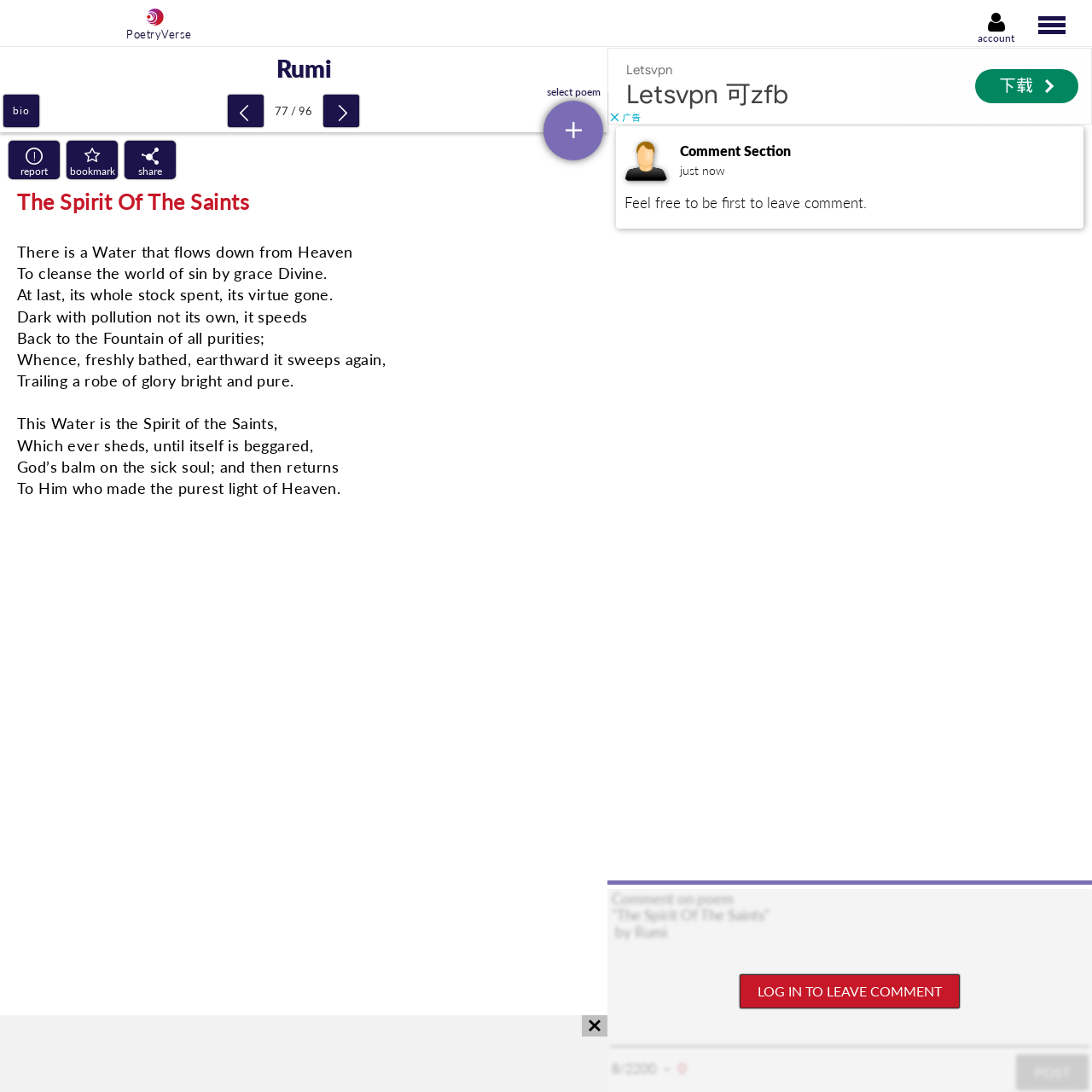Pinpoint the bounding box coordinates for the area that should be clicked to perform the following instruction: "Click the share button".

[0.114, 0.129, 0.161, 0.164]